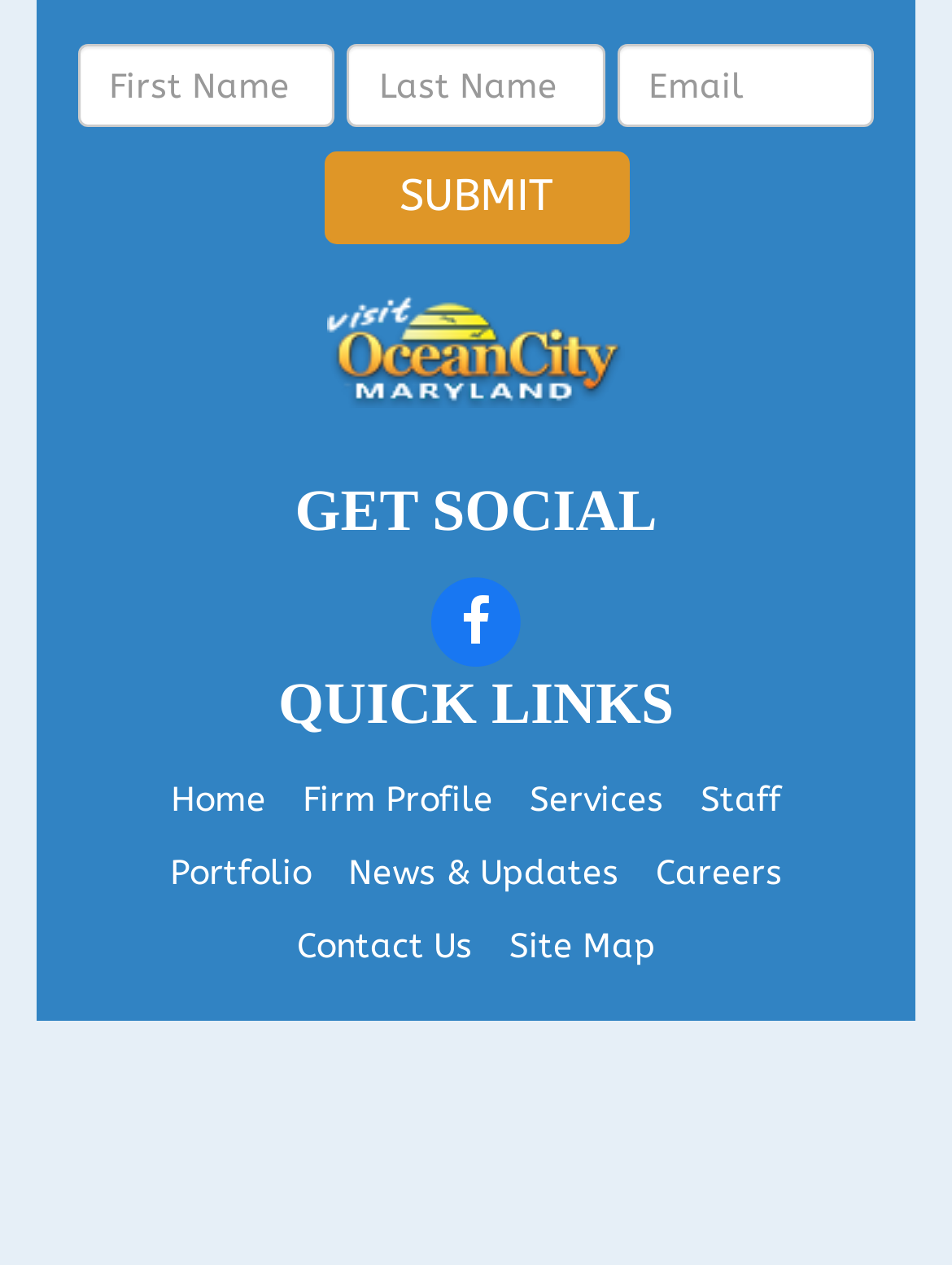Can you determine the bounding box coordinates of the area that needs to be clicked to fulfill the following instruction: "View Culture Days information"?

None